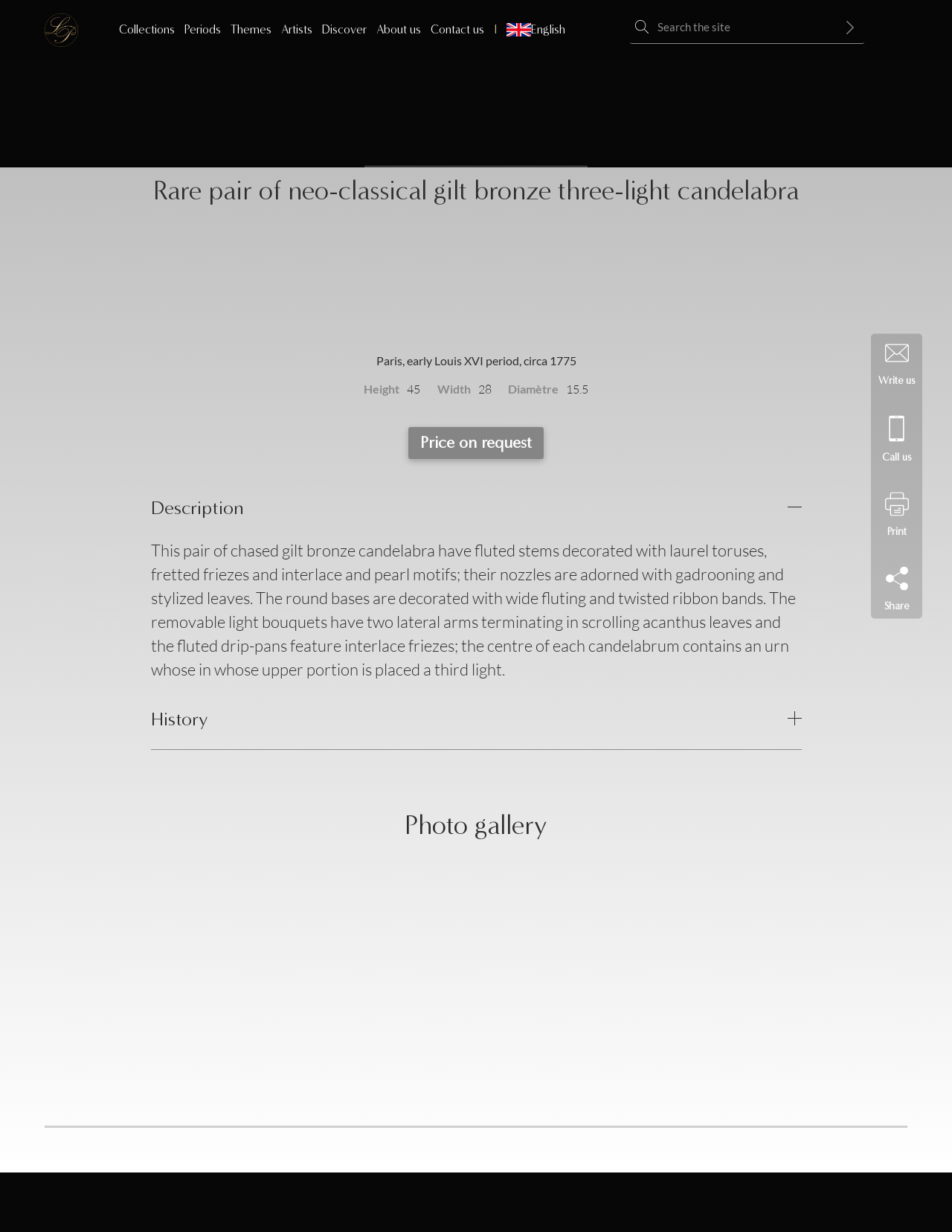Reply to the question with a single word or phrase:
How many lights does the candelabra have?

Three